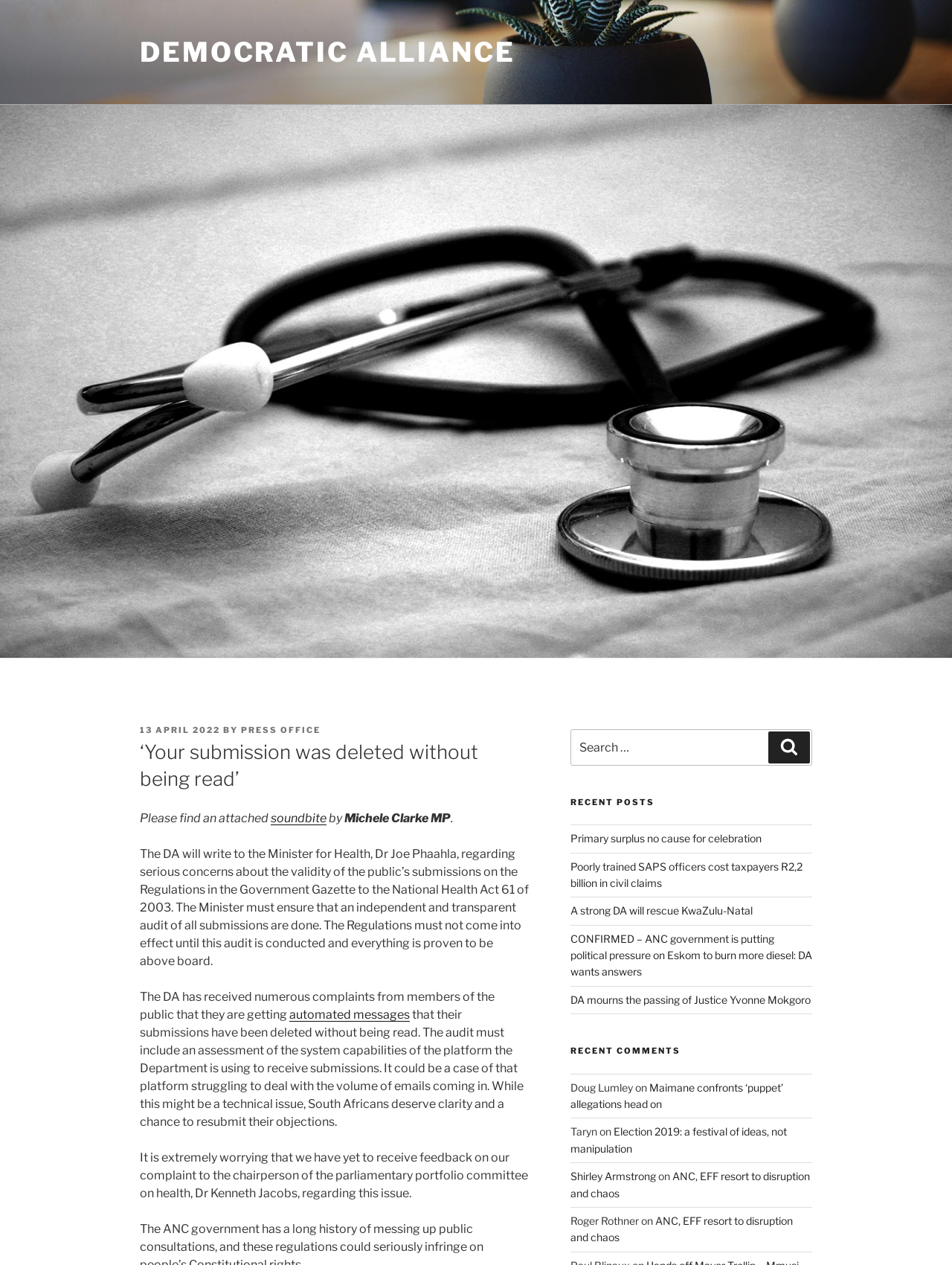What is the concern of the DA regarding the public's submissions?
Using the image, give a concise answer in the form of a single word or short phrase.

Validity